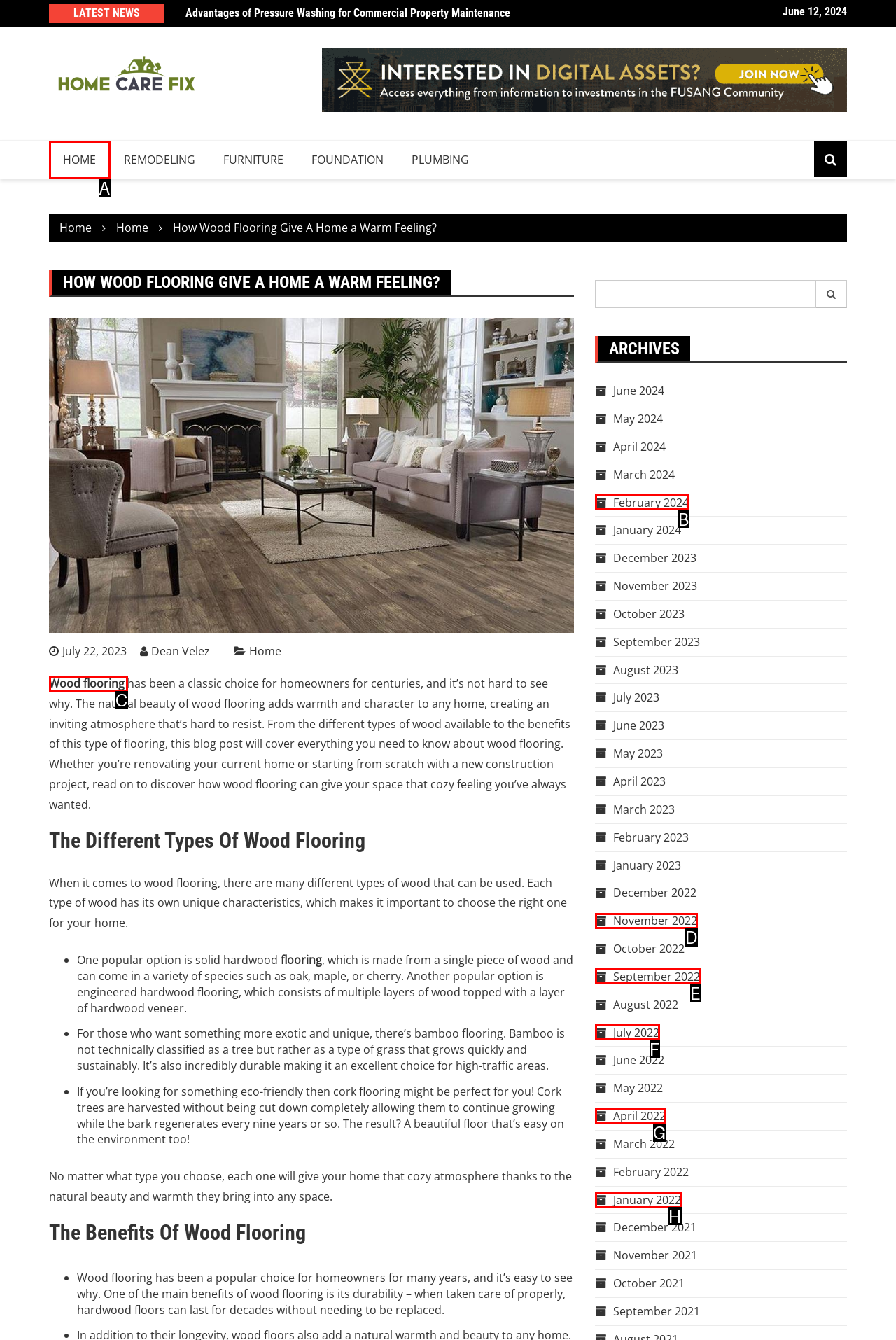Match the element description: April 2022 to the correct HTML element. Answer with the letter of the selected option.

G